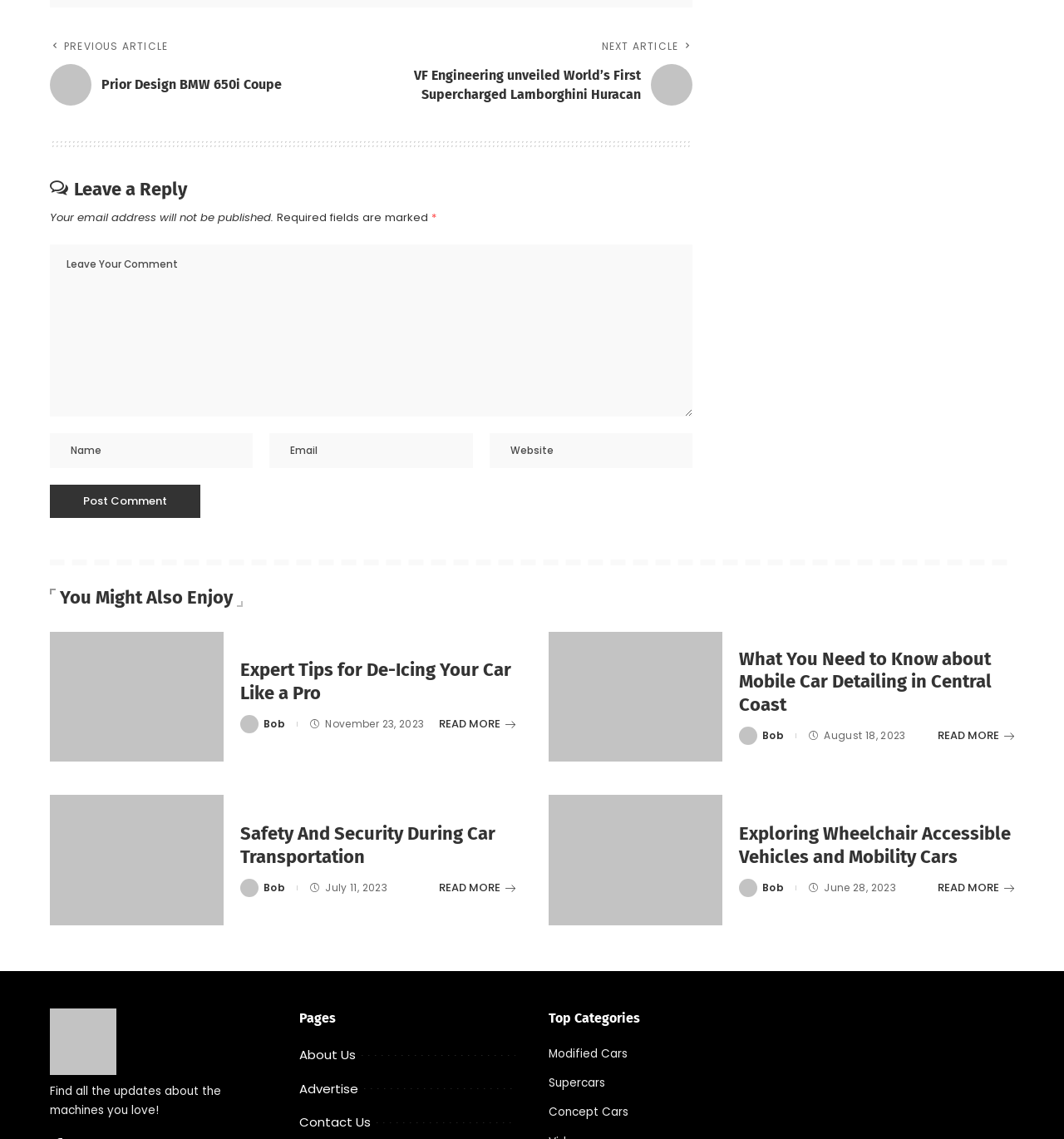Identify the bounding box coordinates necessary to click and complete the given instruction: "Post a comment".

[0.047, 0.425, 0.188, 0.454]